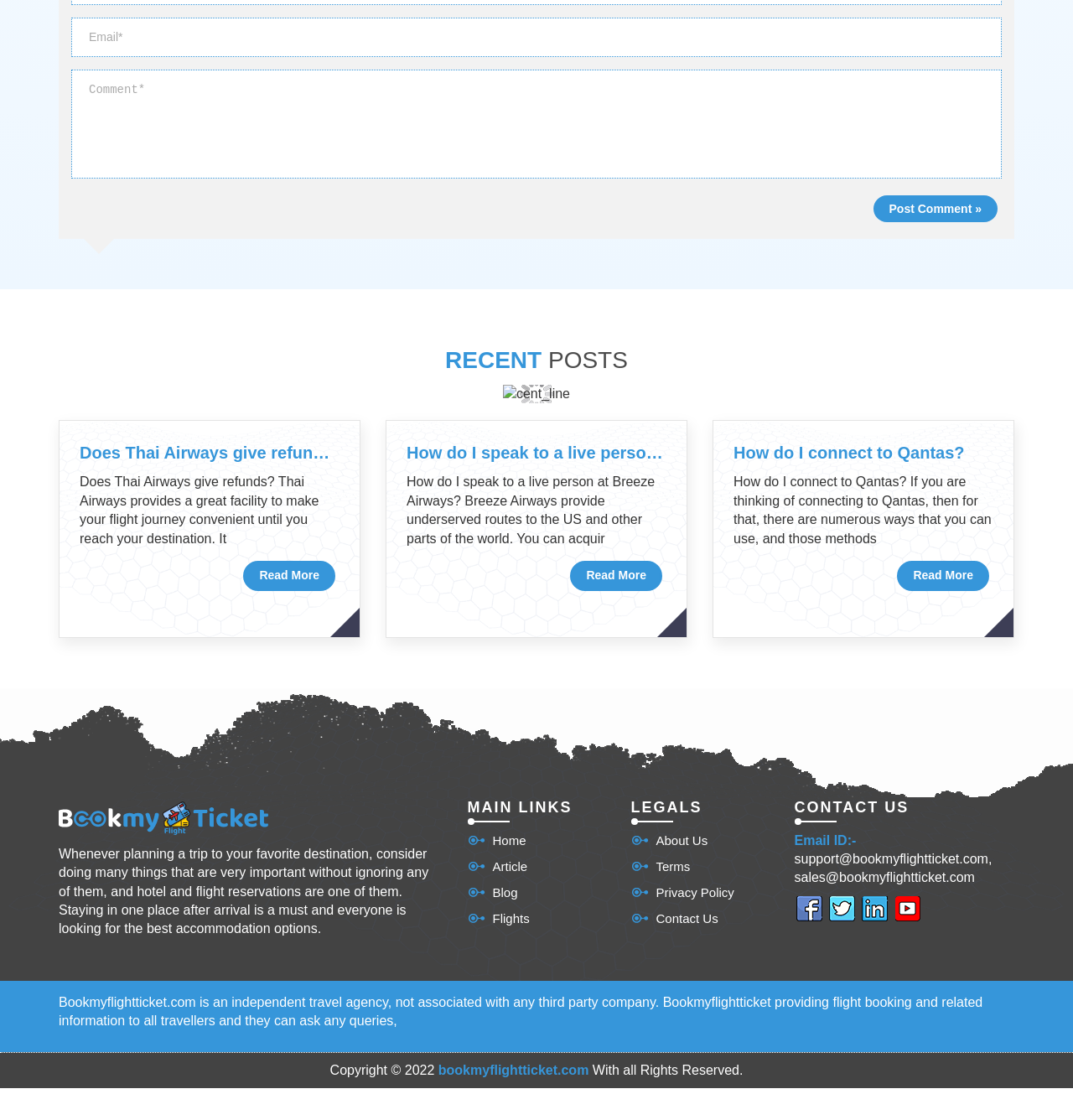Locate the bounding box coordinates of the area that needs to be clicked to fulfill the following instruction: "Read more about Thai Airways refunds". The coordinates should be in the format of four float numbers between 0 and 1, namely [left, top, right, bottom].

[0.227, 0.501, 0.312, 0.527]